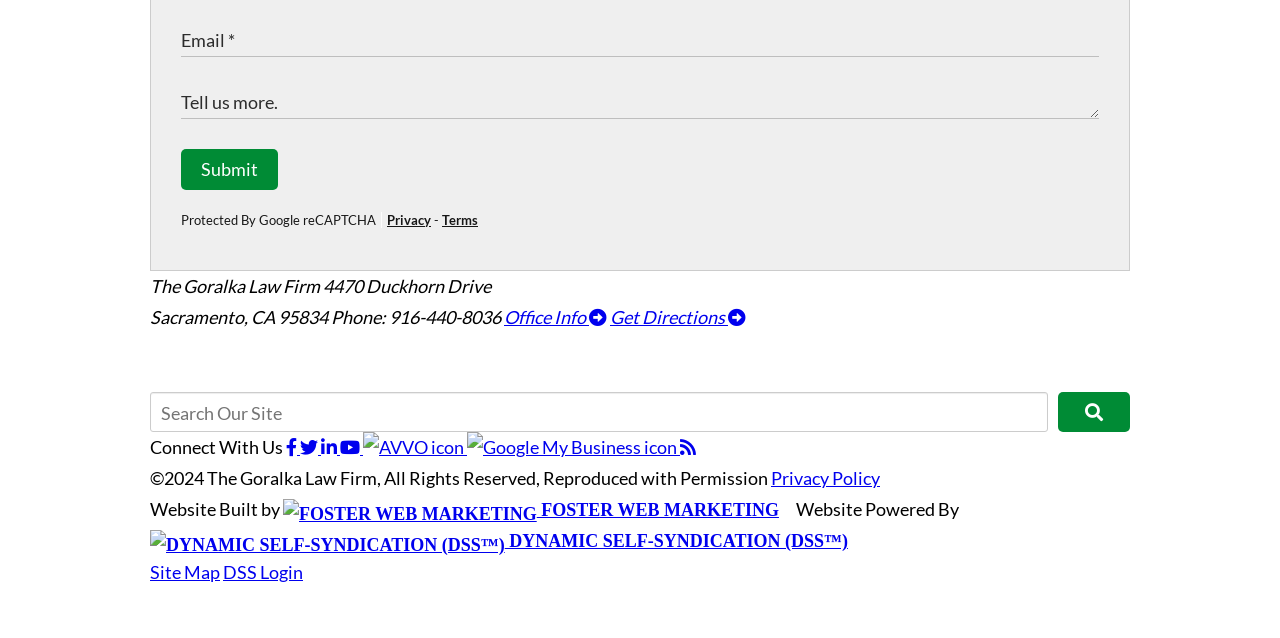What is the phone number of the law firm?
Using the image as a reference, answer with just one word or a short phrase.

916-440-8036